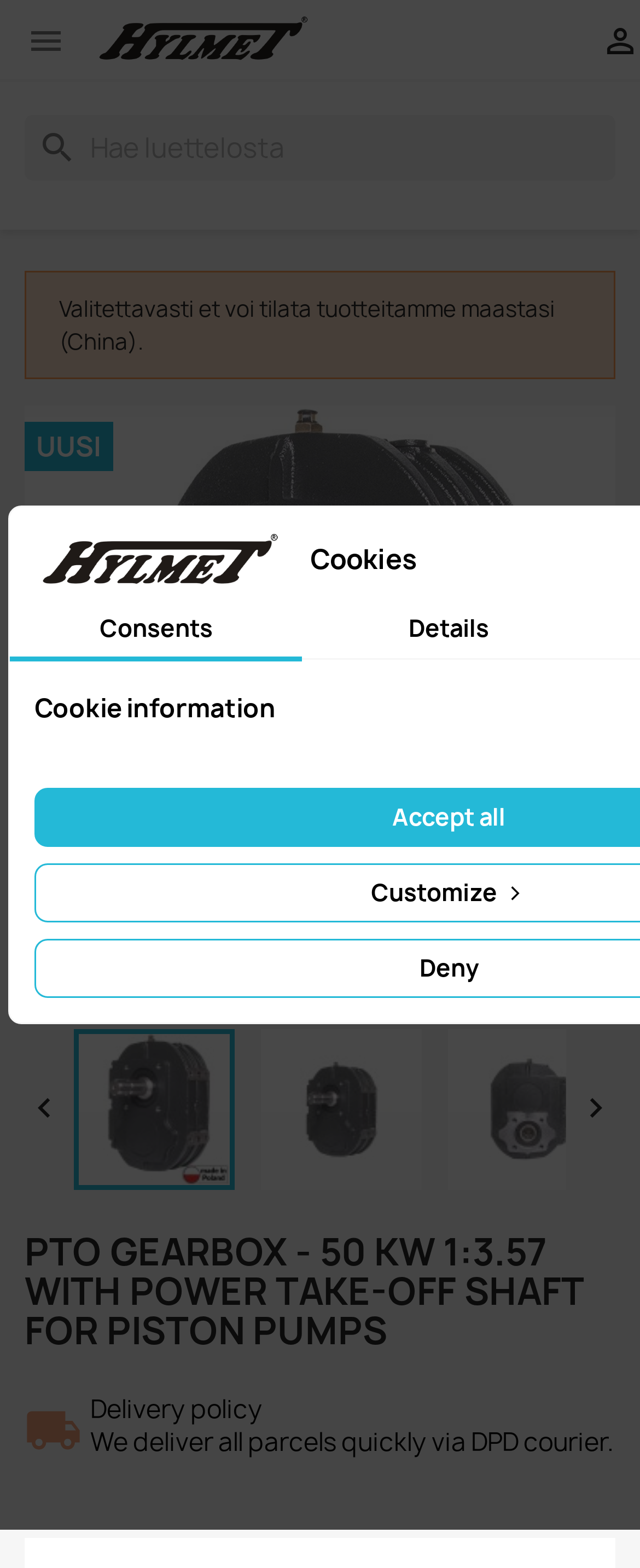Identify the headline of the webpage and generate its text content.

PTO GEARBOX - 50 KW 1:3.57 WITH POWER TAKE-OFF SHAFT FOR PISTON PUMPS